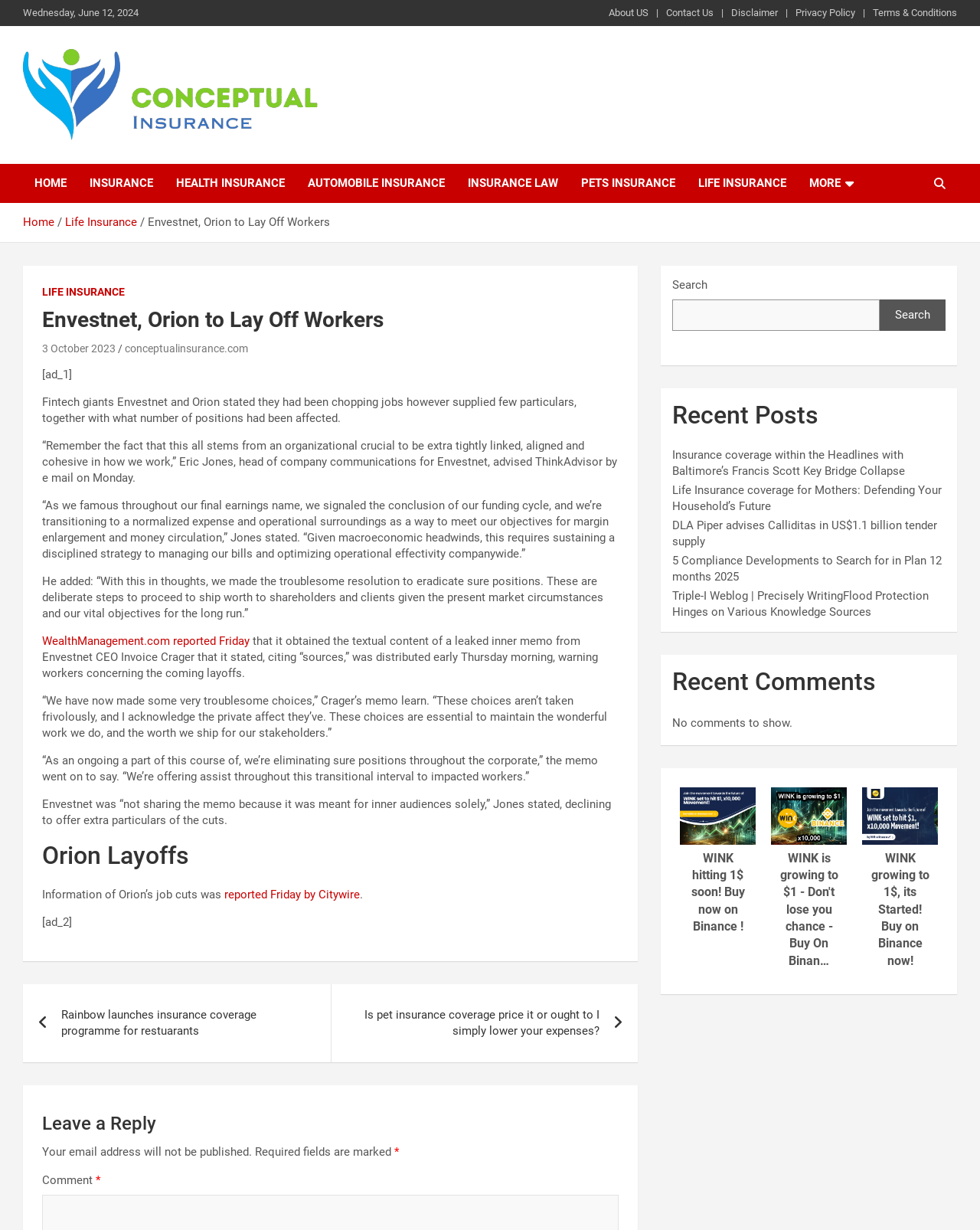Please find the bounding box coordinates (top-left x, top-left y, bottom-right x, bottom-right y) in the screenshot for the UI element described as follows: parent_node: Conceptualinsurance.com. All rights reserved.

[0.023, 0.041, 0.326, 0.056]